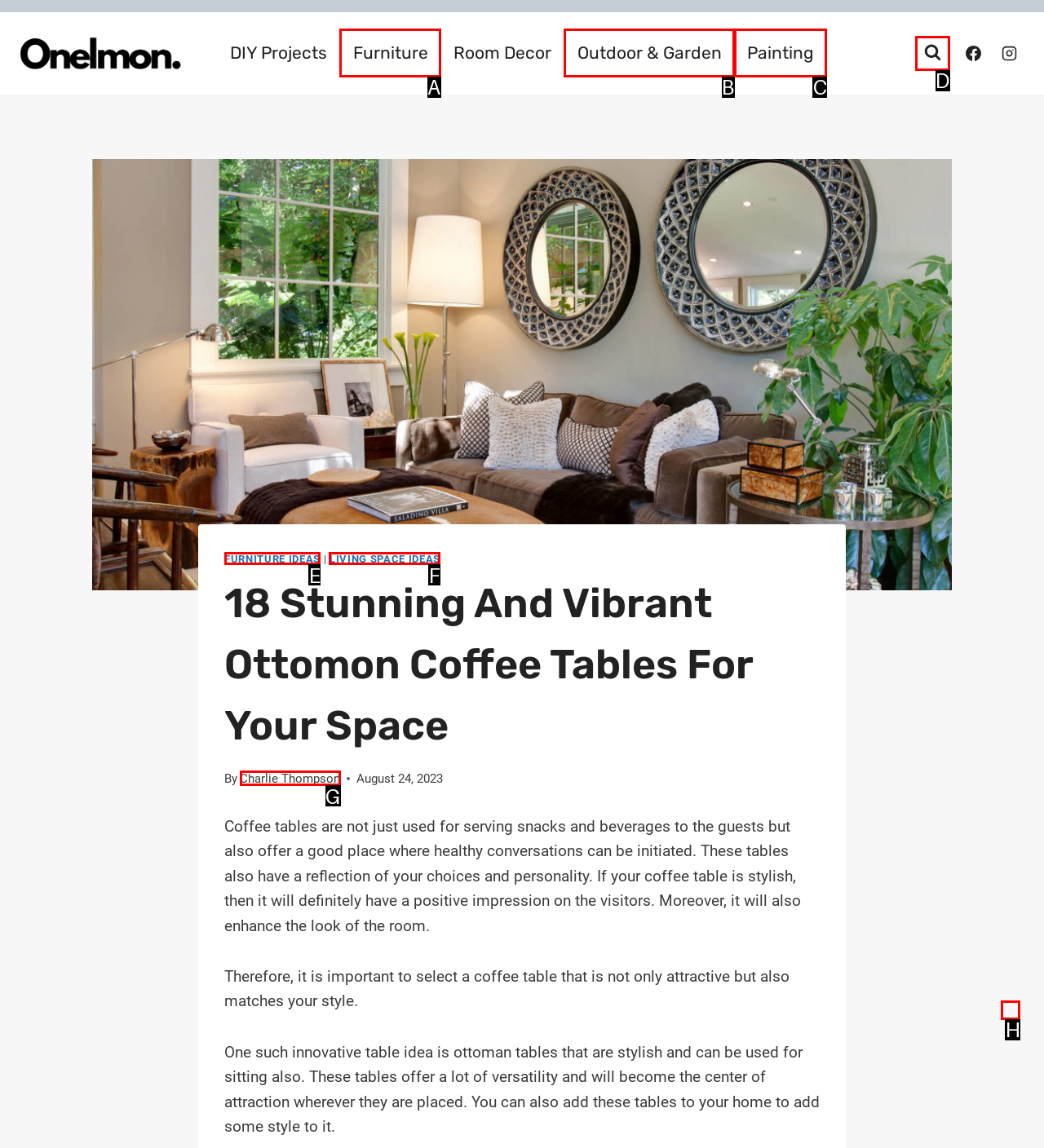Determine which HTML element to click to execute the following task: Scroll to top Answer with the letter of the selected option.

H